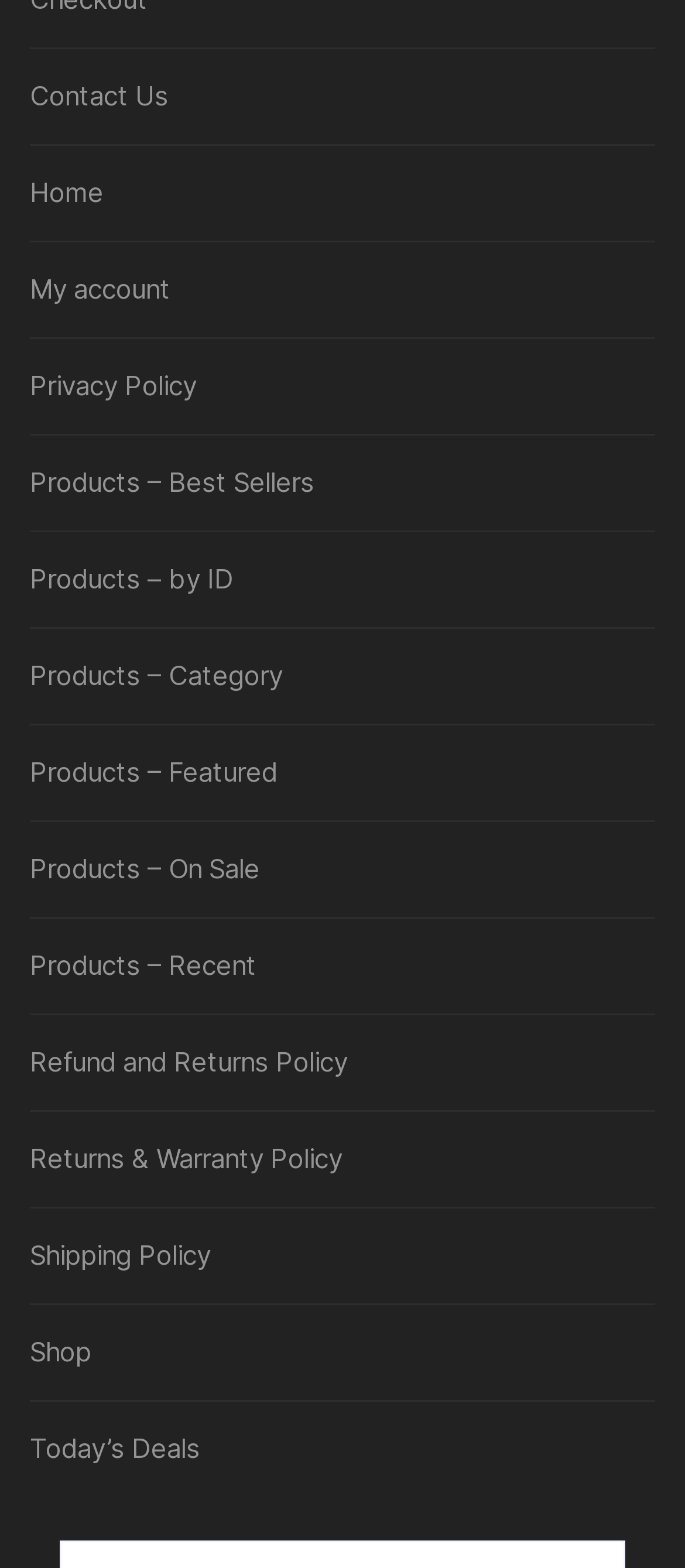Please identify the bounding box coordinates of the element's region that should be clicked to execute the following instruction: "shop now". The bounding box coordinates must be four float numbers between 0 and 1, i.e., [left, top, right, bottom].

[0.043, 0.849, 0.133, 0.876]